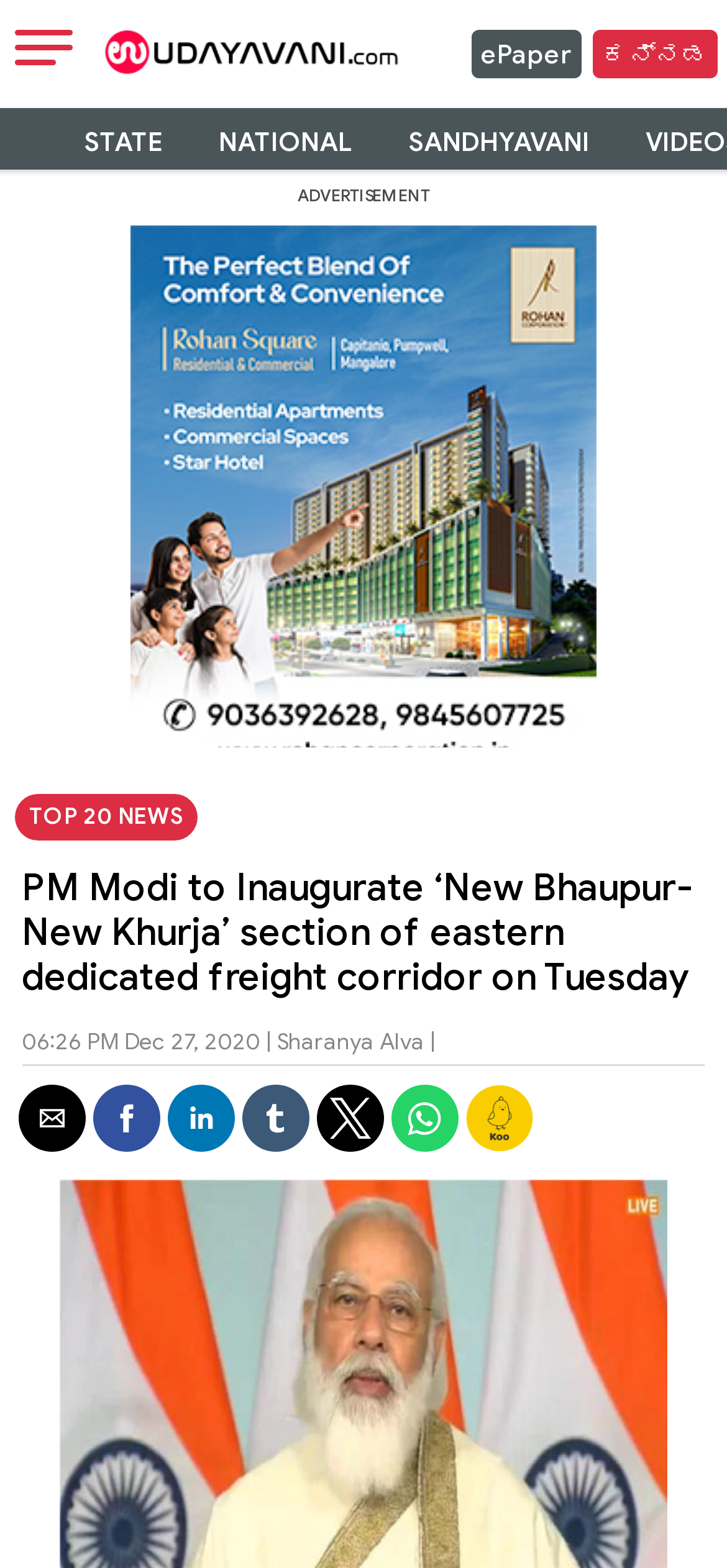Offer an in-depth caption of the entire webpage.

The webpage appears to be a news article page. At the top left, there is a button labeled "Sidebar". Next to it, there is a logo image with a link to the website's homepage. On the top right, there are links to different language options, including Kannada, and an ePaper link.

Below the logo, there are three main navigation links: "STATE", "NATIONAL", and "SANDHYAVANI". The "SANDHYAVANI" link has a sub-section with an advertisement region that takes up most of the width of the page.

Below the navigation links, there is a prominent news headline that reads "PM Modi to Inaugurate ‘New Bhaupur-New Khurja’ section of eastern dedicated freight corridor on Tuesday". The headline is accompanied by a timestamp and author information.

Underneath the headline, there are six social media sharing buttons, including email, Facebook, LinkedIn, Tumblr, Twitter, and WhatsApp. To the right of the sharing buttons, there is a link to the Koo App with a corresponding image.

The overall structure of the page suggests that it is a news article page with a focus on the main headline and easy sharing options.